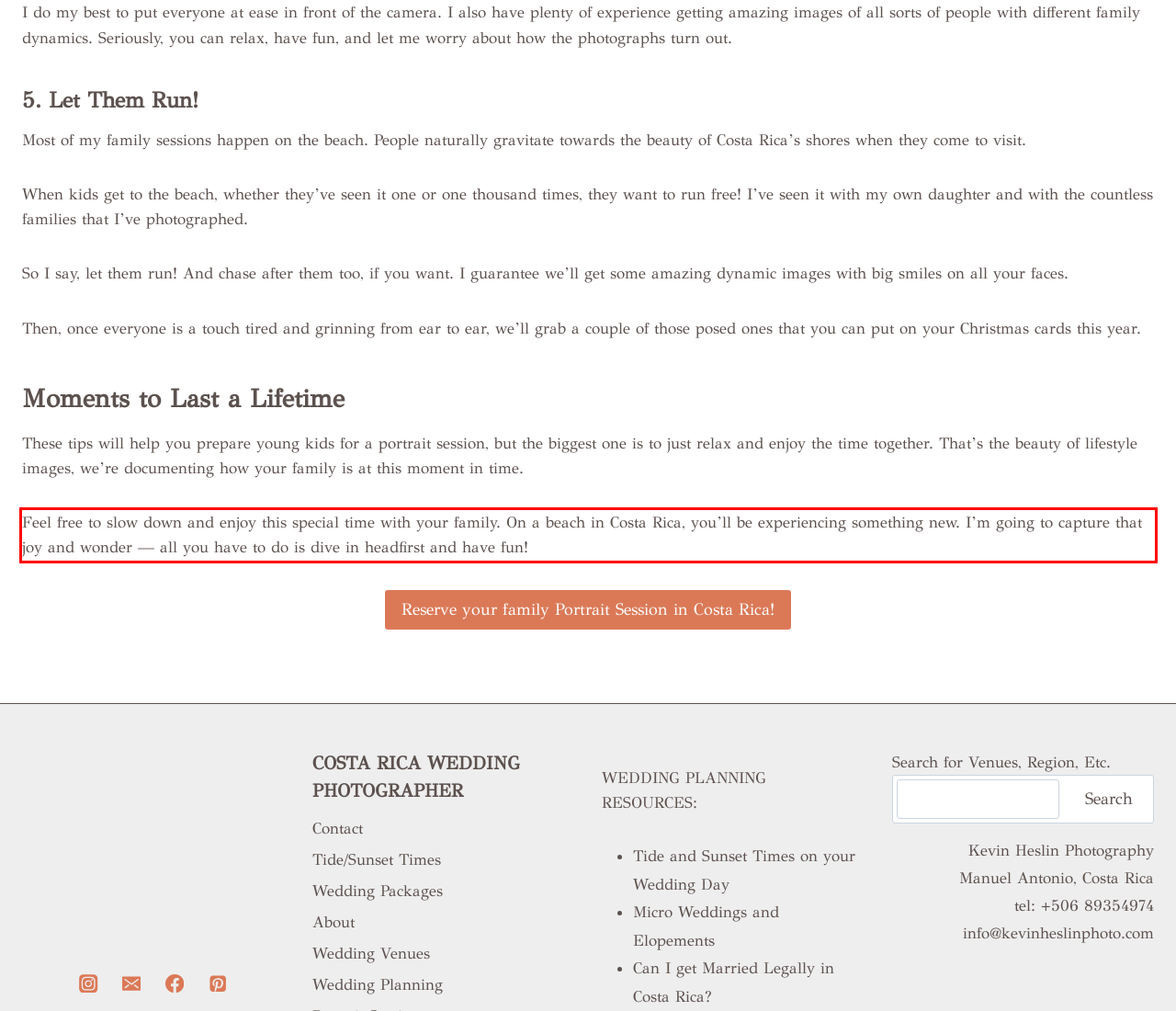You are given a webpage screenshot with a red bounding box around a UI element. Extract and generate the text inside this red bounding box.

Feel free to slow down and enjoy this special time with your family. On a beach in Costa Rica, you’ll be experiencing something new. I’m going to capture that joy and wonder — all you have to do is dive in headfirst and have fun!